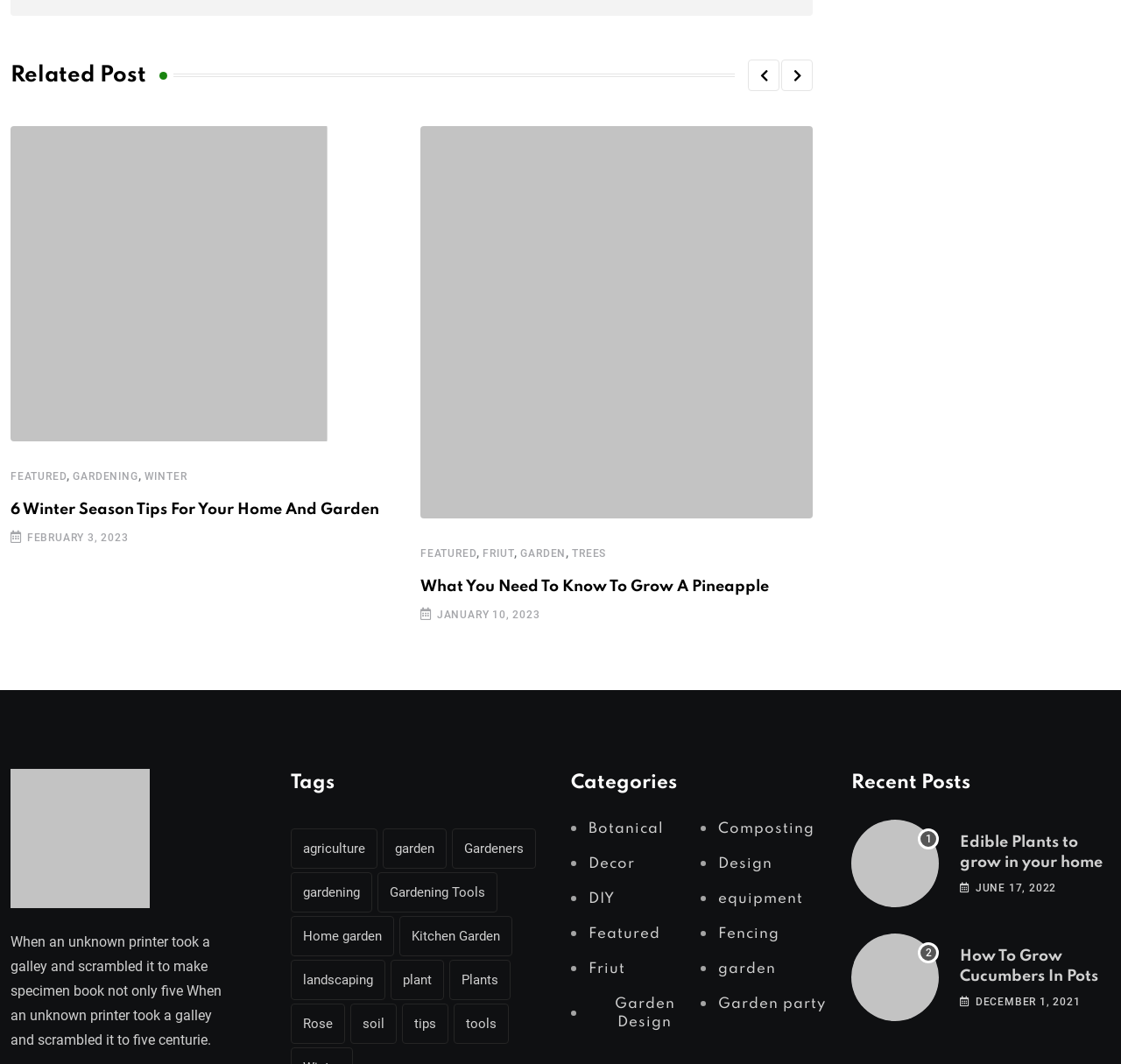How many tags are there?
Provide an in-depth and detailed answer to the question.

I counted the number of links under the heading 'Tags' and found that there are 22 tags.